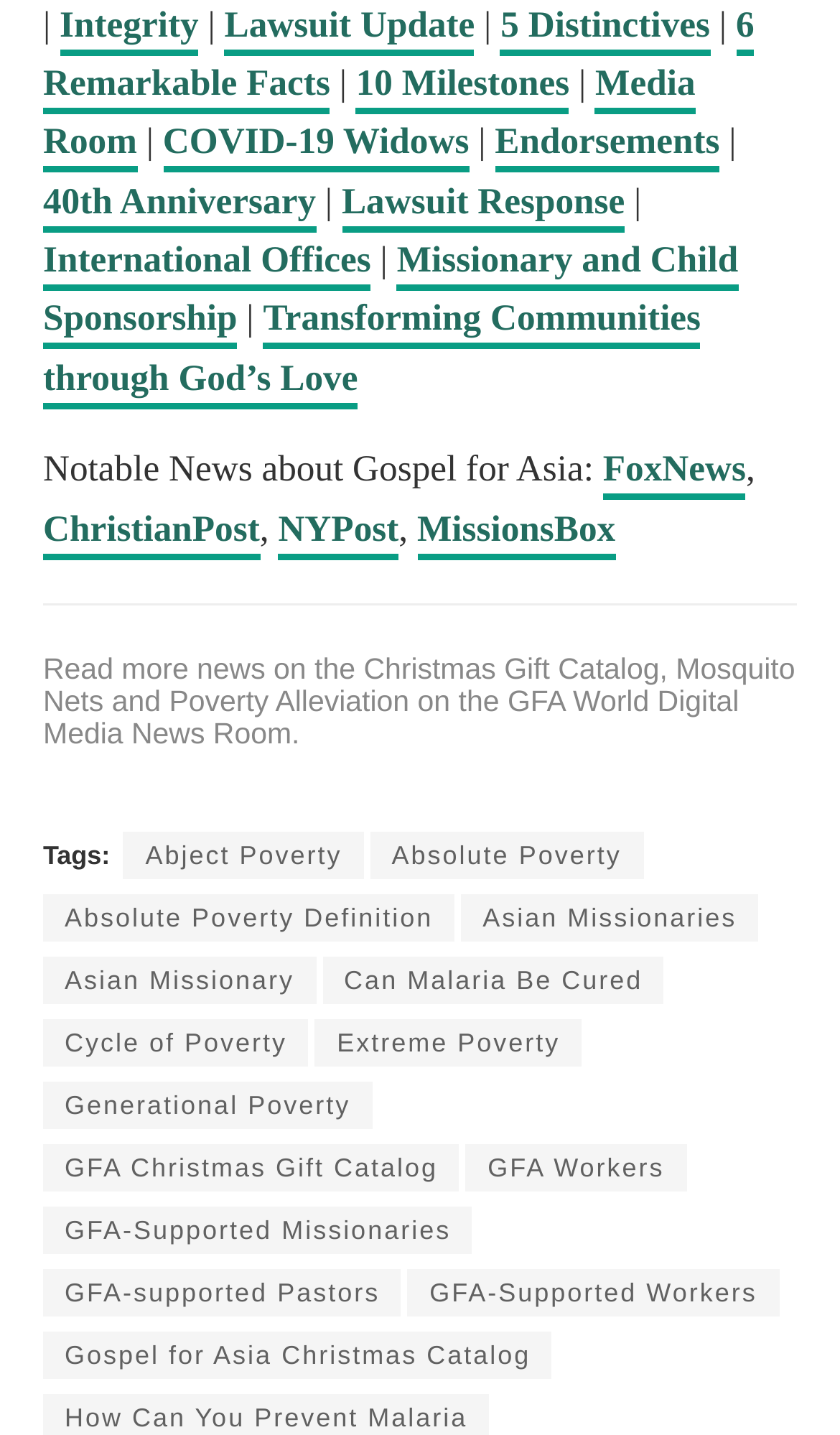What is the name of the organization?
Refer to the image and give a detailed answer to the query.

Based on the links and text on the webpage, it appears to be the official website of Gospel for Asia, a Christian organization. The name is not explicitly stated, but it can be inferred from the content.